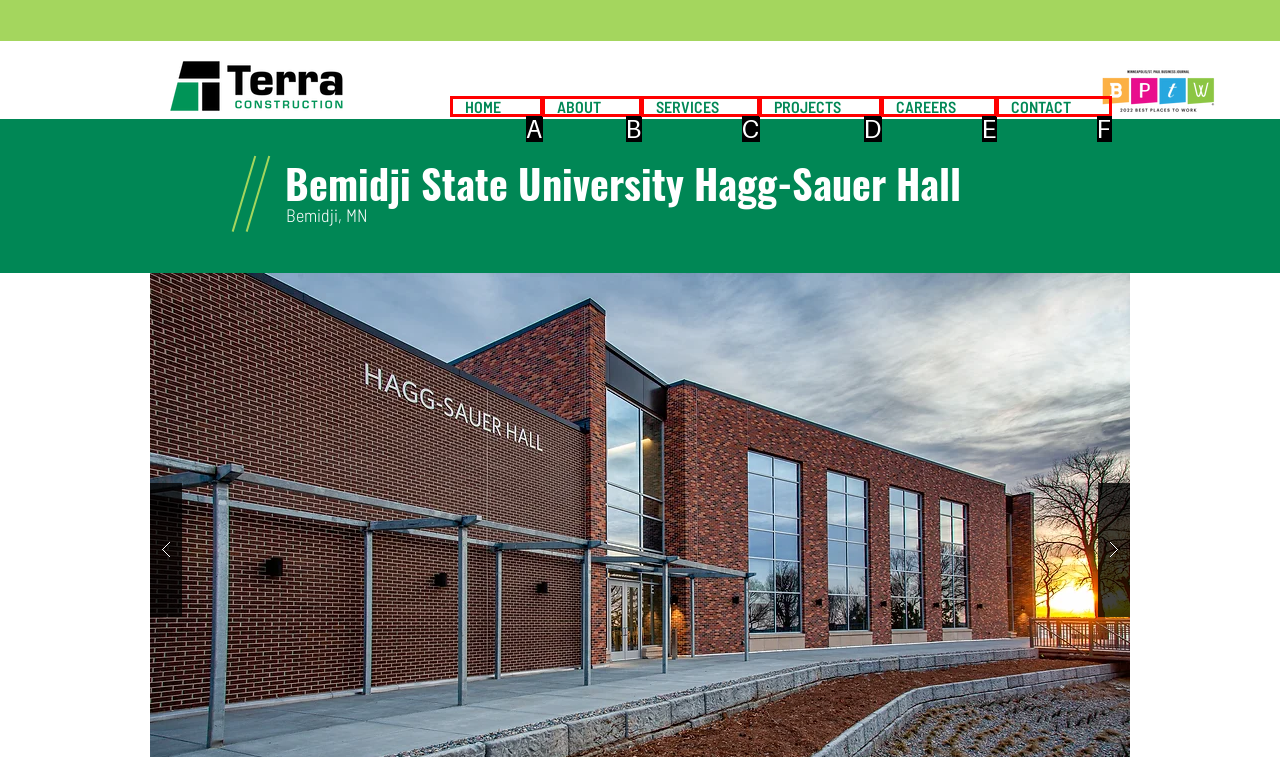Which UI element corresponds to this description: PROJECTS
Reply with the letter of the correct option.

D